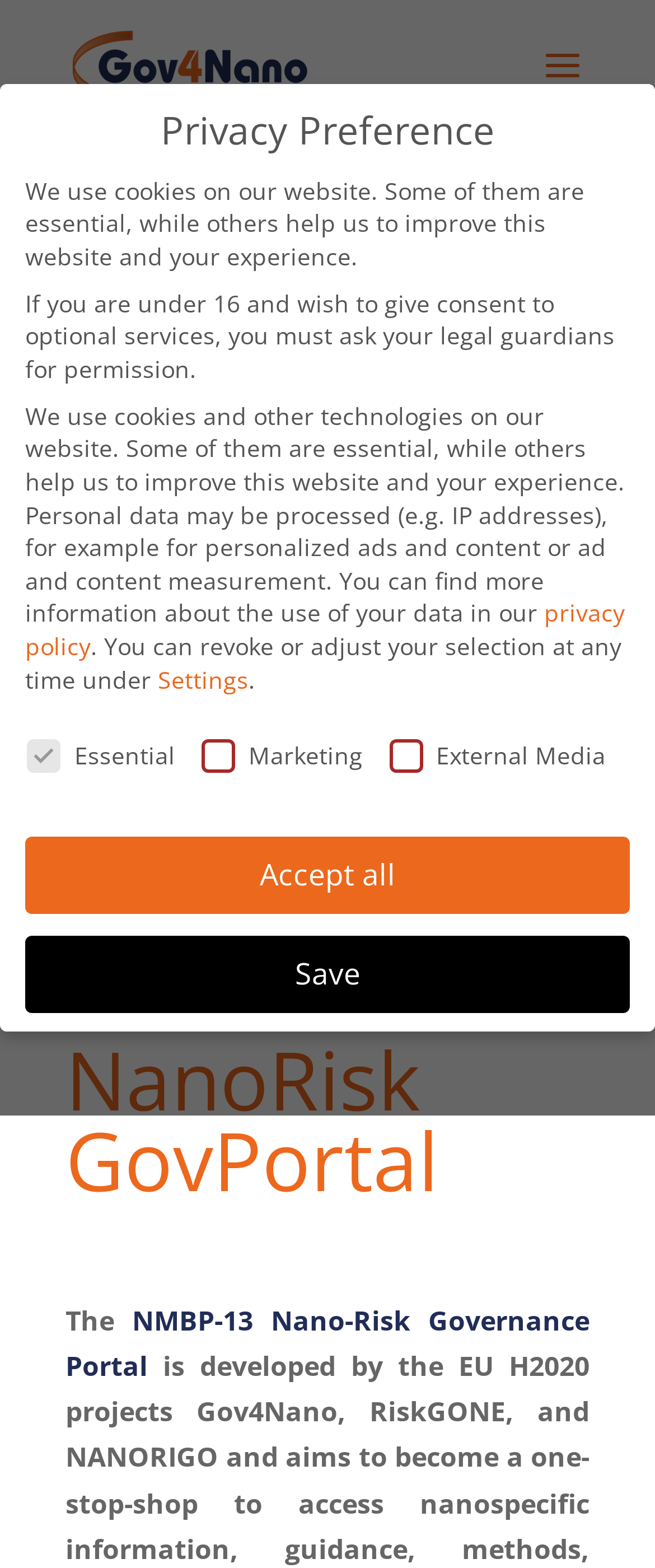Produce an extensive caption that describes everything on the webpage.

The webpage is titled "NanoRisk GovPortal - Gov4Nano" and appears to be a portal for risk governance of nanomaterials in Europe. At the top left, there is a logo image with the text "Gov4Nano" next to it, which is also a link. Below the logo, there is a navigation menu with links to "Home", "About the Project", and others.

The main content area is divided into two sections. The top section has a heading "NanoRisk GovPortal" and a brief description starting with "The". Below this, there is a link to "NMBP-13 Nano-Risk Governance Portal".

The bottom section is focused on privacy preferences, with a heading "Privacy Preference" and a brief description explaining the use of cookies and other technologies on the website. There are several paragraphs of text explaining how personal data may be processed and how users can find more information about the use of their data in the privacy policy.

Below the text, there is a group of checkboxes and buttons allowing users to adjust their privacy preferences. The checkboxes are labeled "Essential", "Marketing", and "External Media", and there are buttons to "Accept all", "Save", and "Individual Privacy Preferences". Additionally, there are buttons to access "Cookie Details", "Privacy Policy", and "Imprint" at the bottom right.

Overall, the webpage appears to be a portal for risk governance of nanomaterials in Europe, with a focus on providing information and resources to users, as well as allowing them to adjust their privacy preferences.